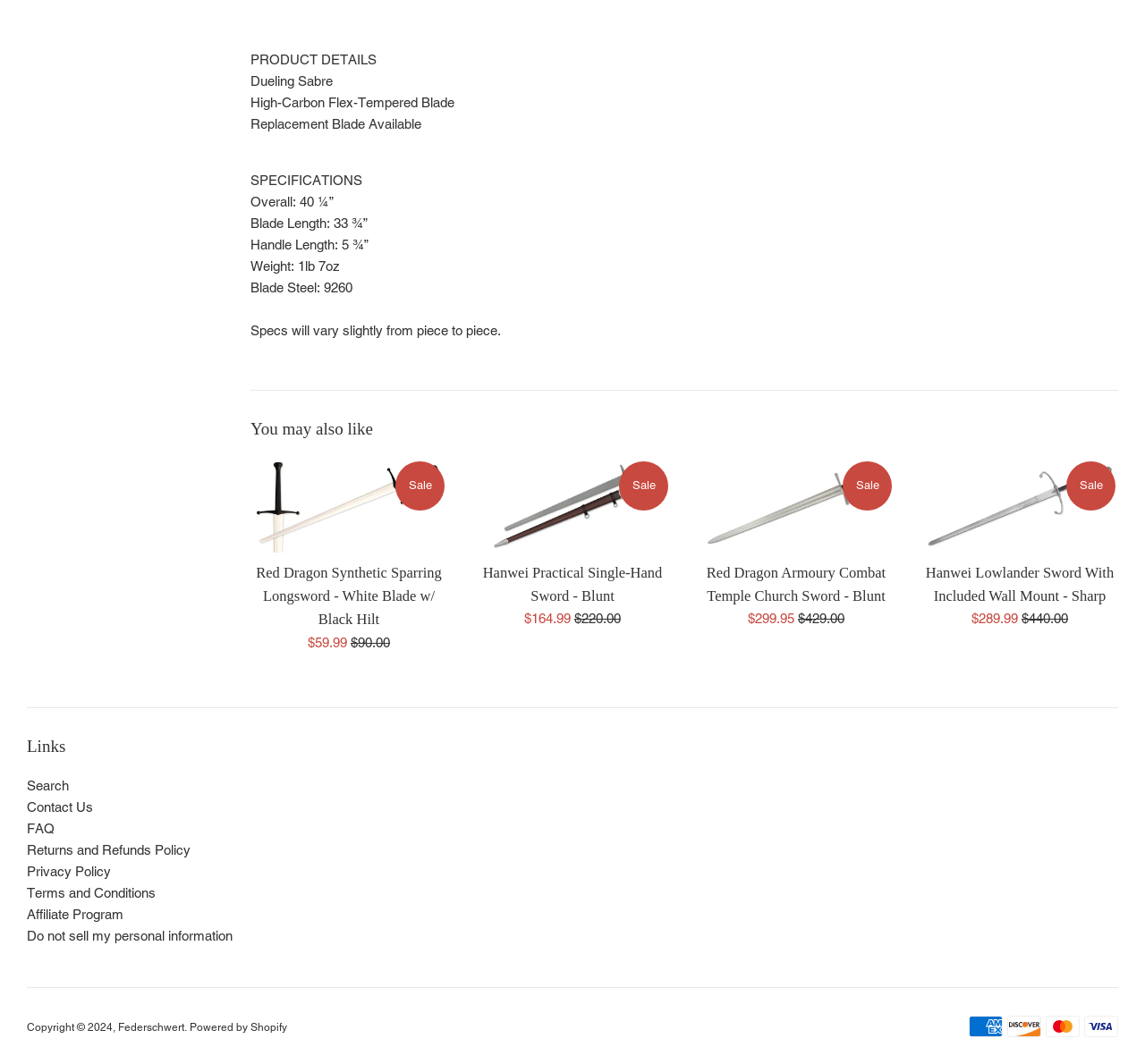Could you find the bounding box coordinates of the clickable area to complete this instruction: "Search for something"?

[0.023, 0.731, 0.06, 0.746]